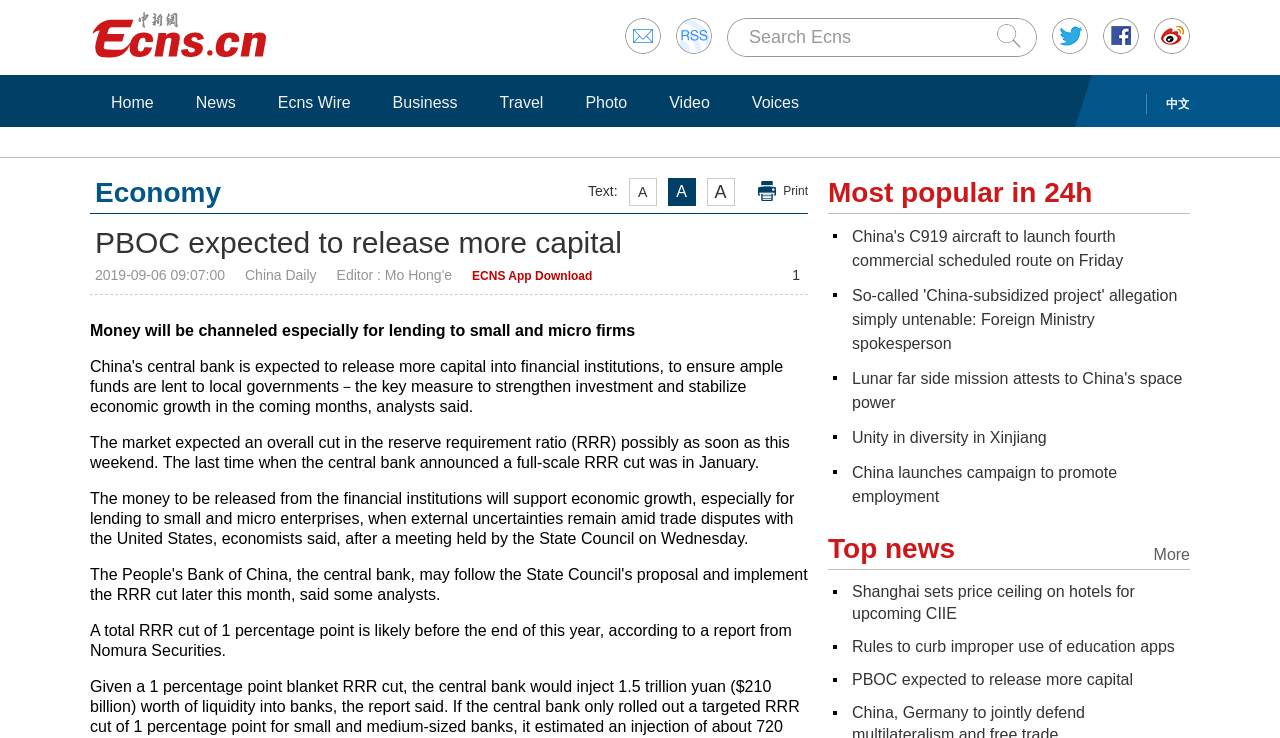Determine the bounding box coordinates for the clickable element required to fulfill the instruction: "Read more about PBOC expected to release more capital". Provide the coordinates as four float numbers between 0 and 1, i.e., [left, top, right, bottom].

[0.666, 0.909, 0.885, 0.932]